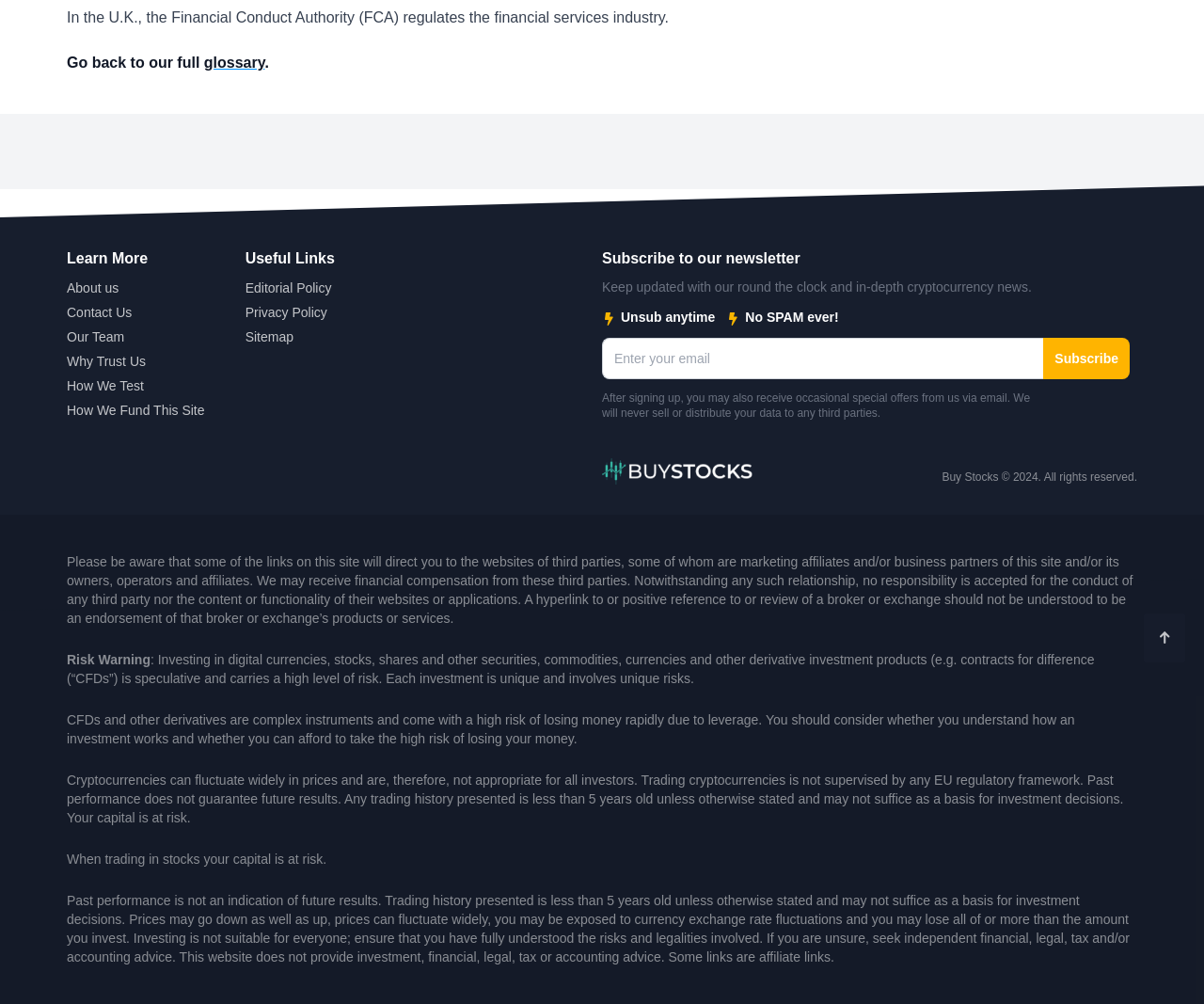Determine the bounding box coordinates (top-left x, top-left y, bottom-right x, bottom-right y) of the UI element described in the following text: parent_node: Subscribe placeholder="Enter your email"

[0.5, 0.336, 0.867, 0.378]